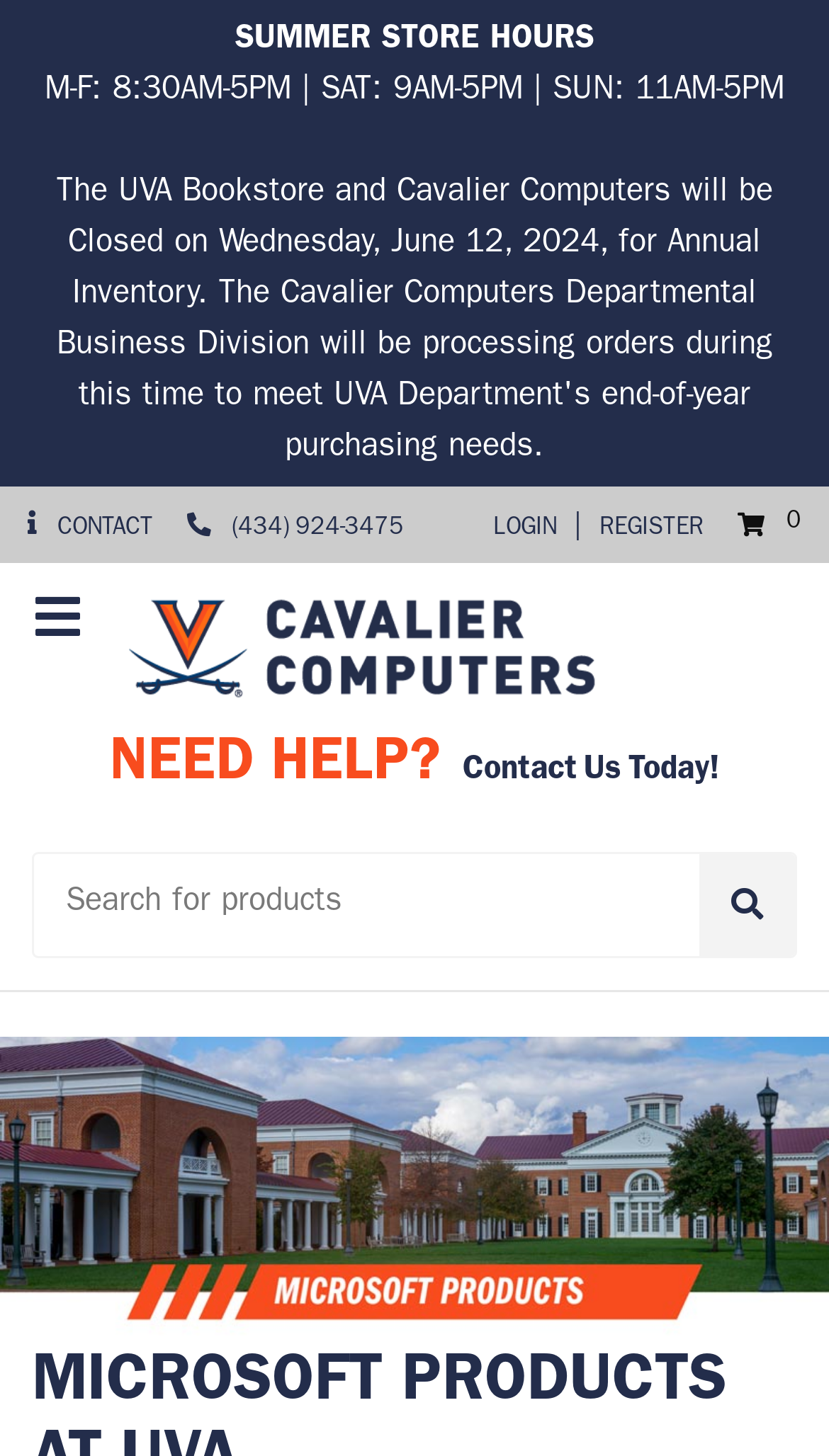Please determine the bounding box of the UI element that matches this description: aria-label="Sidebar toggle button". The coordinates should be given as (top-left x, top-left y, bottom-right x, bottom-right y), with all values between 0 and 1.

[0.013, 0.394, 0.126, 0.459]